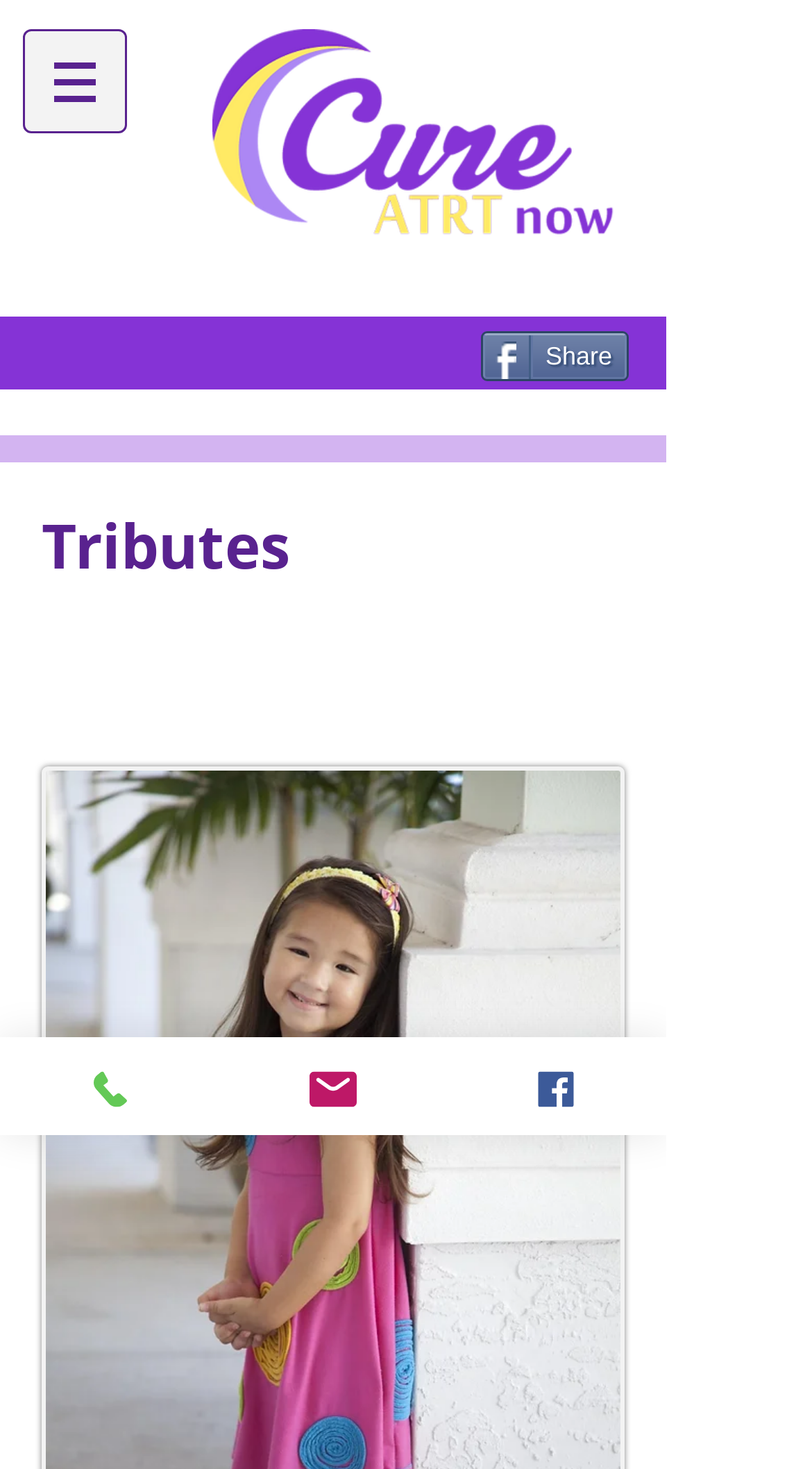Respond with a single word or short phrase to the following question: 
How many navigation elements are available?

1